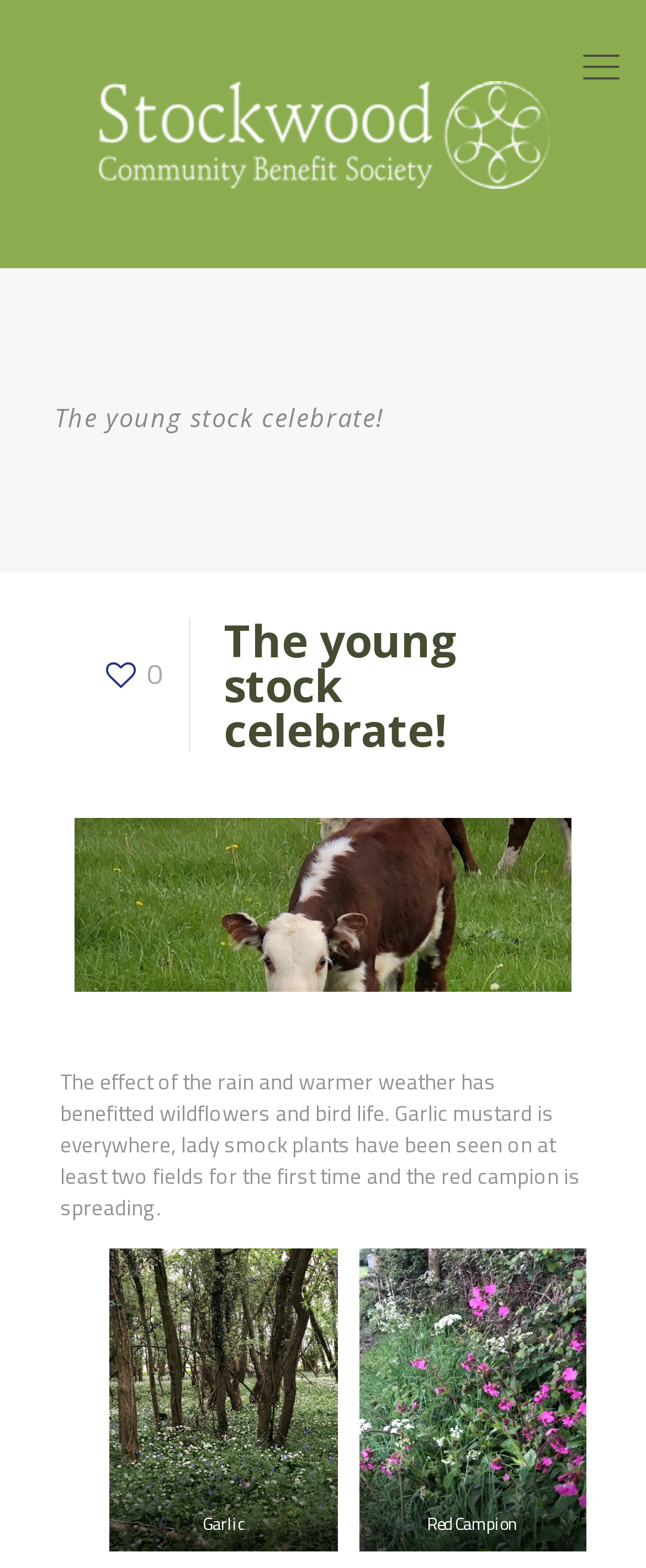How many figures are there in the article?
Answer the question based on the image using a single word or a brief phrase.

2